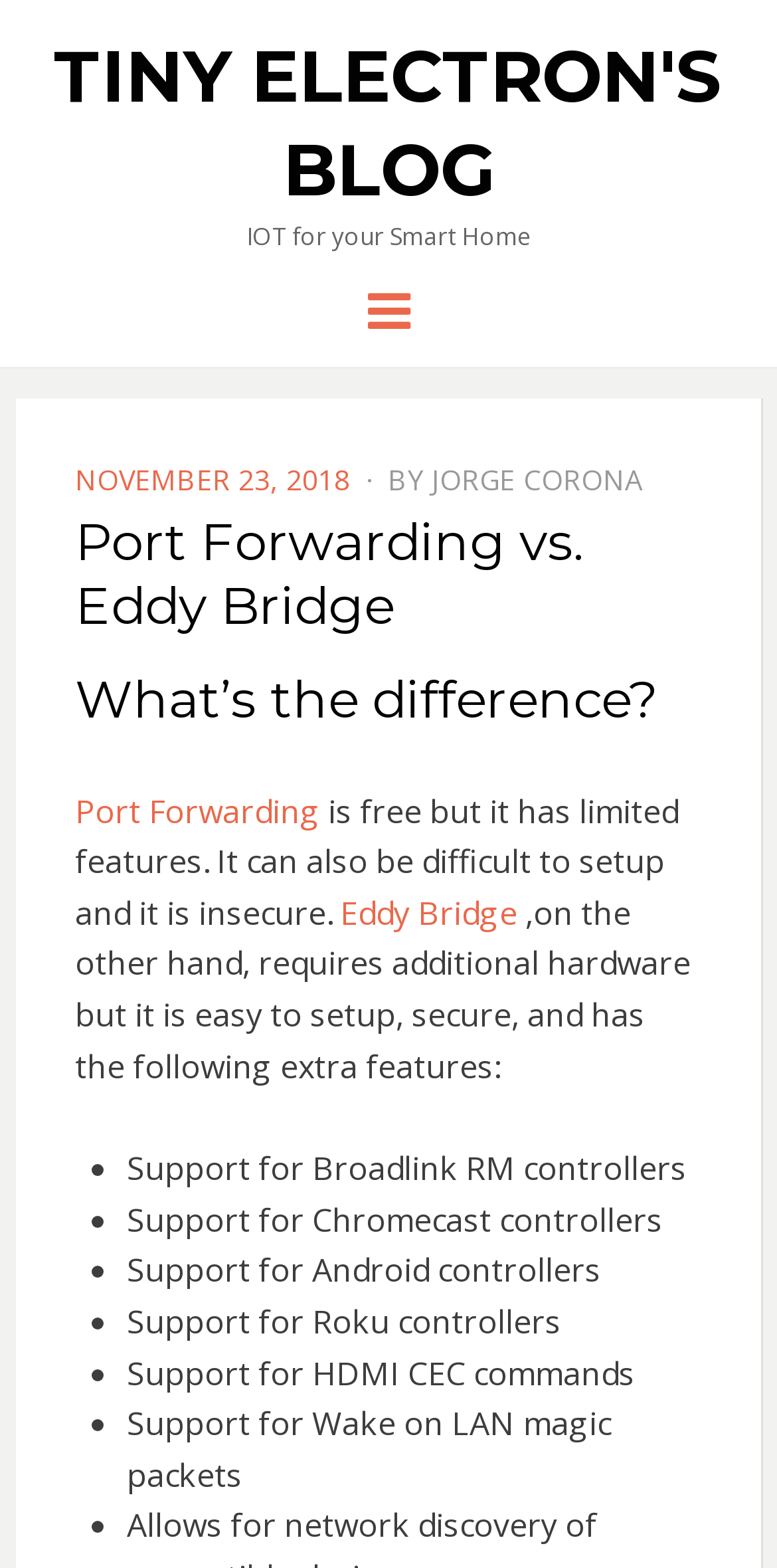Observe the image and answer the following question in detail: What is the category of this blog post?

The category of this blog post is IOT for your Smart Home, as indicated by the heading 'IOT for your Smart Home' above the blog post title.